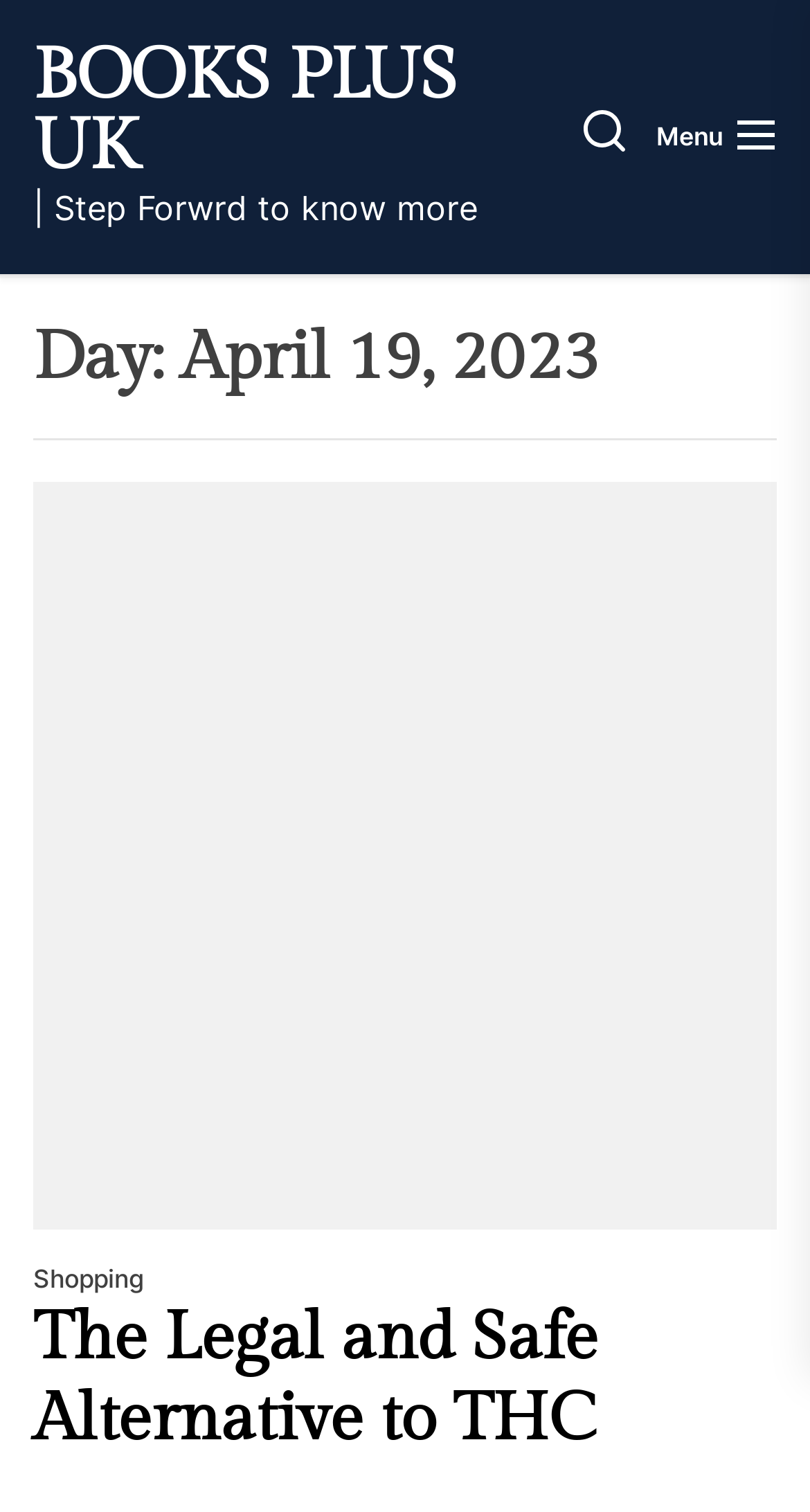Identify and provide the title of the webpage.

Day: April 19, 2023